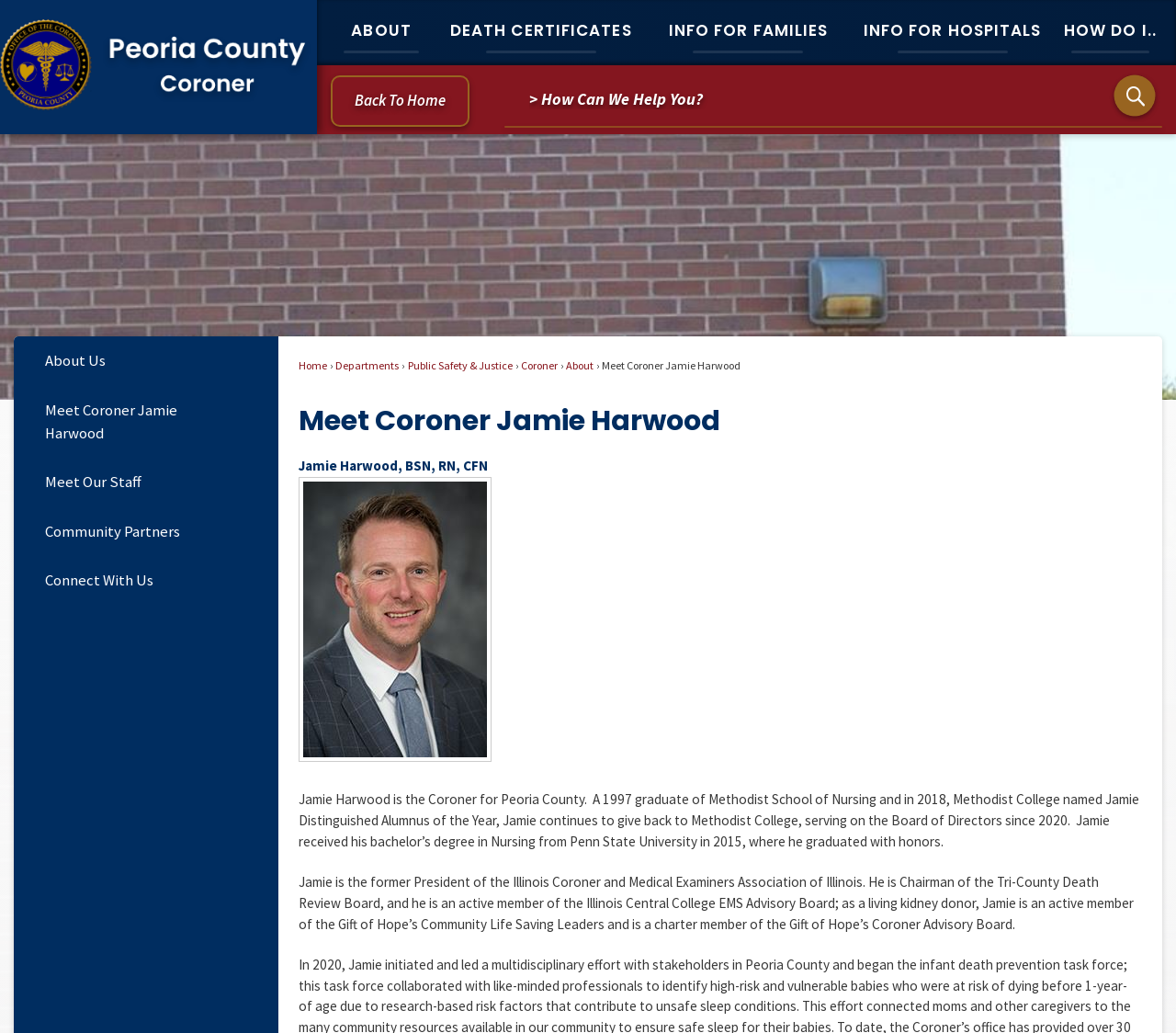Using the information in the image, give a detailed answer to the following question: What is the name of the school Jamie Harwood graduated from in 1997?

I found the answer by reading the StaticText 'A 1997 graduate of Methodist School of Nursing...' which mentions the school Jamie Harwood graduated from in 1997.